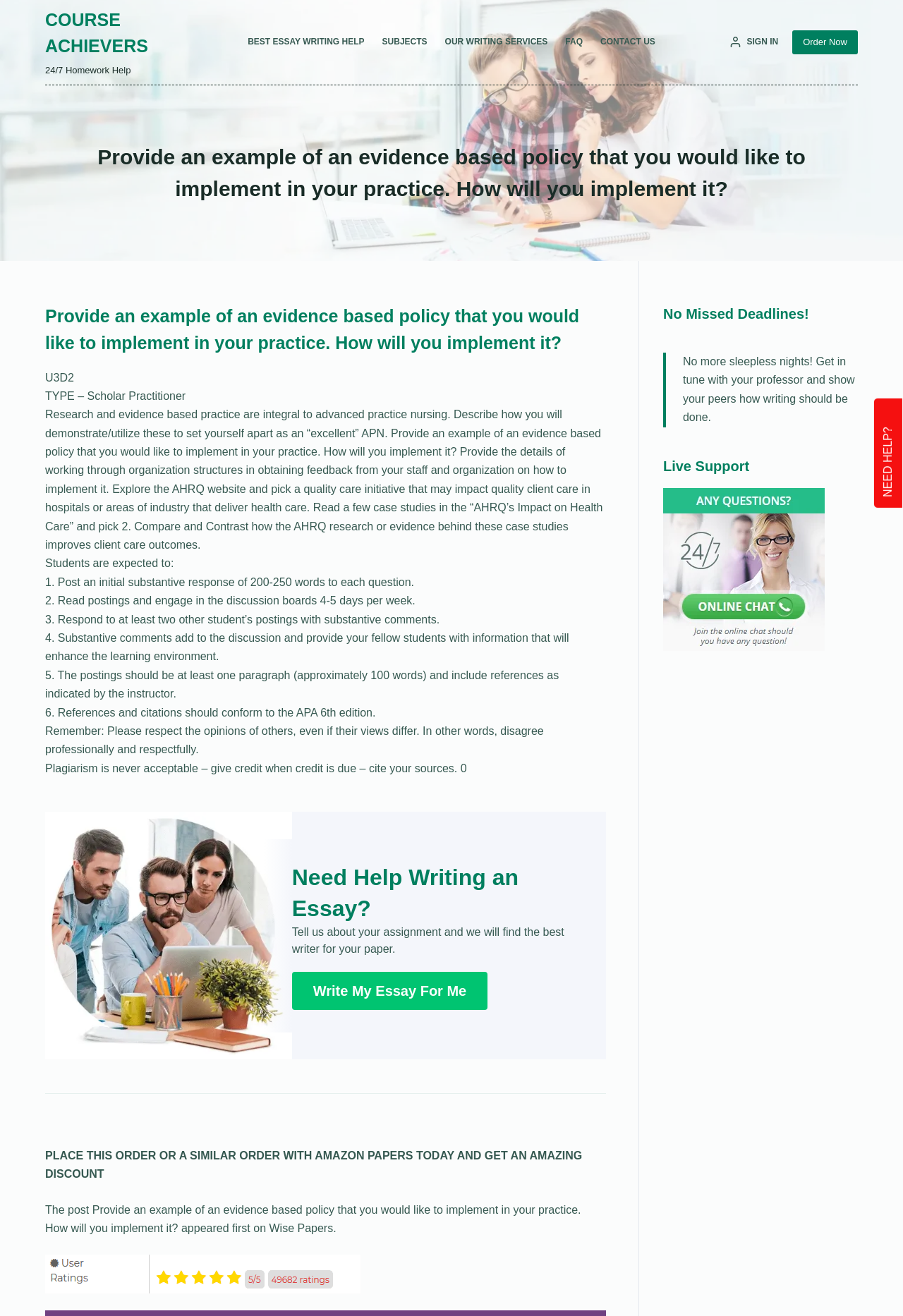What is the name of the course achievers?
Based on the content of the image, thoroughly explain and answer the question.

The name of the course achievers can be found at the top of the webpage, where it says 'COURSE ACHIEVERS' in a link format.